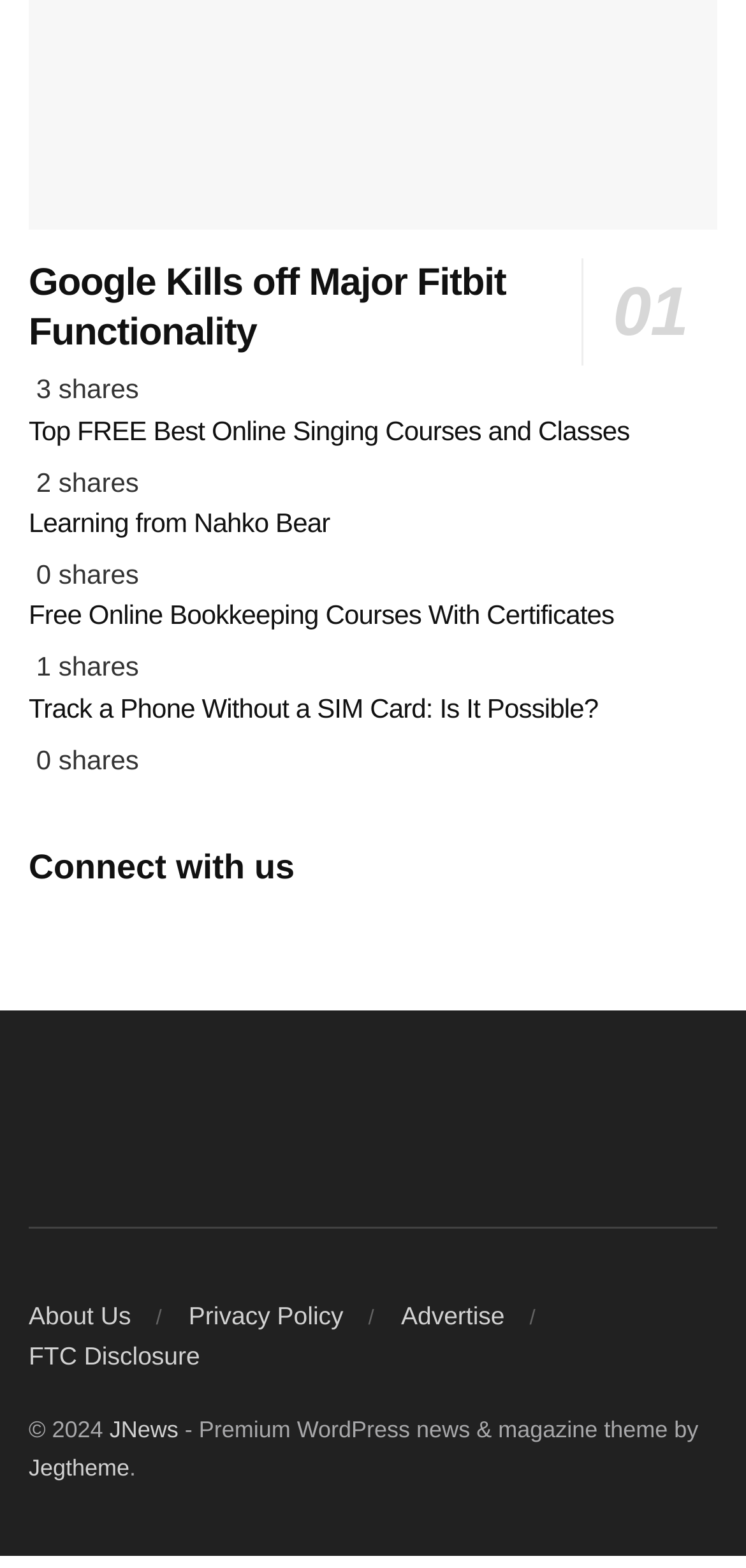Identify the bounding box coordinates for the UI element that matches this description: "Connect with us".

[0.038, 0.536, 0.395, 0.56]